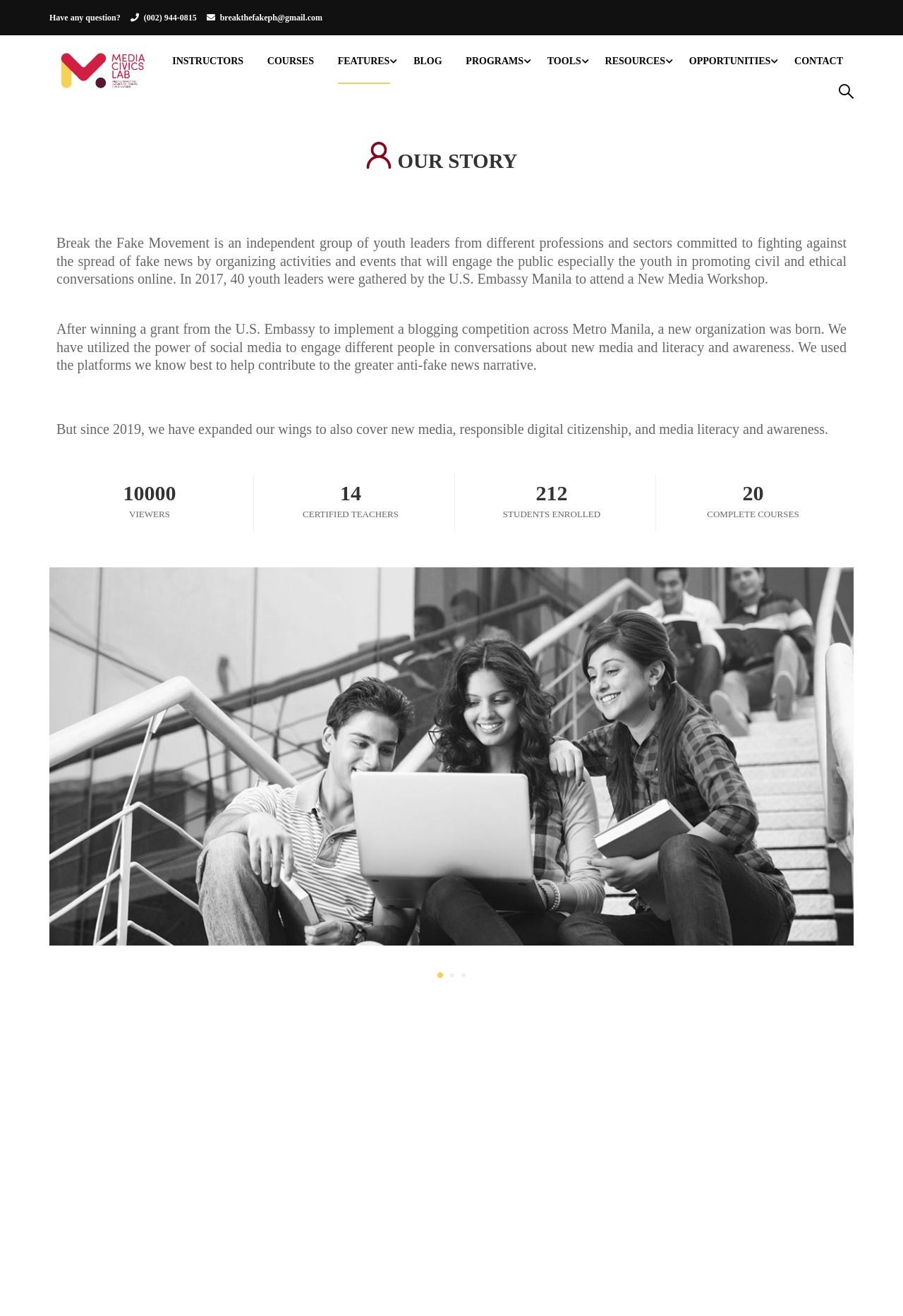Identify the bounding box coordinates of the clickable region necessary to fulfill the following instruction: "Contact through phone number". The bounding box coordinates should be four float numbers between 0 and 1, i.e., [left, top, right, bottom].

[0.159, 0.01, 0.218, 0.017]